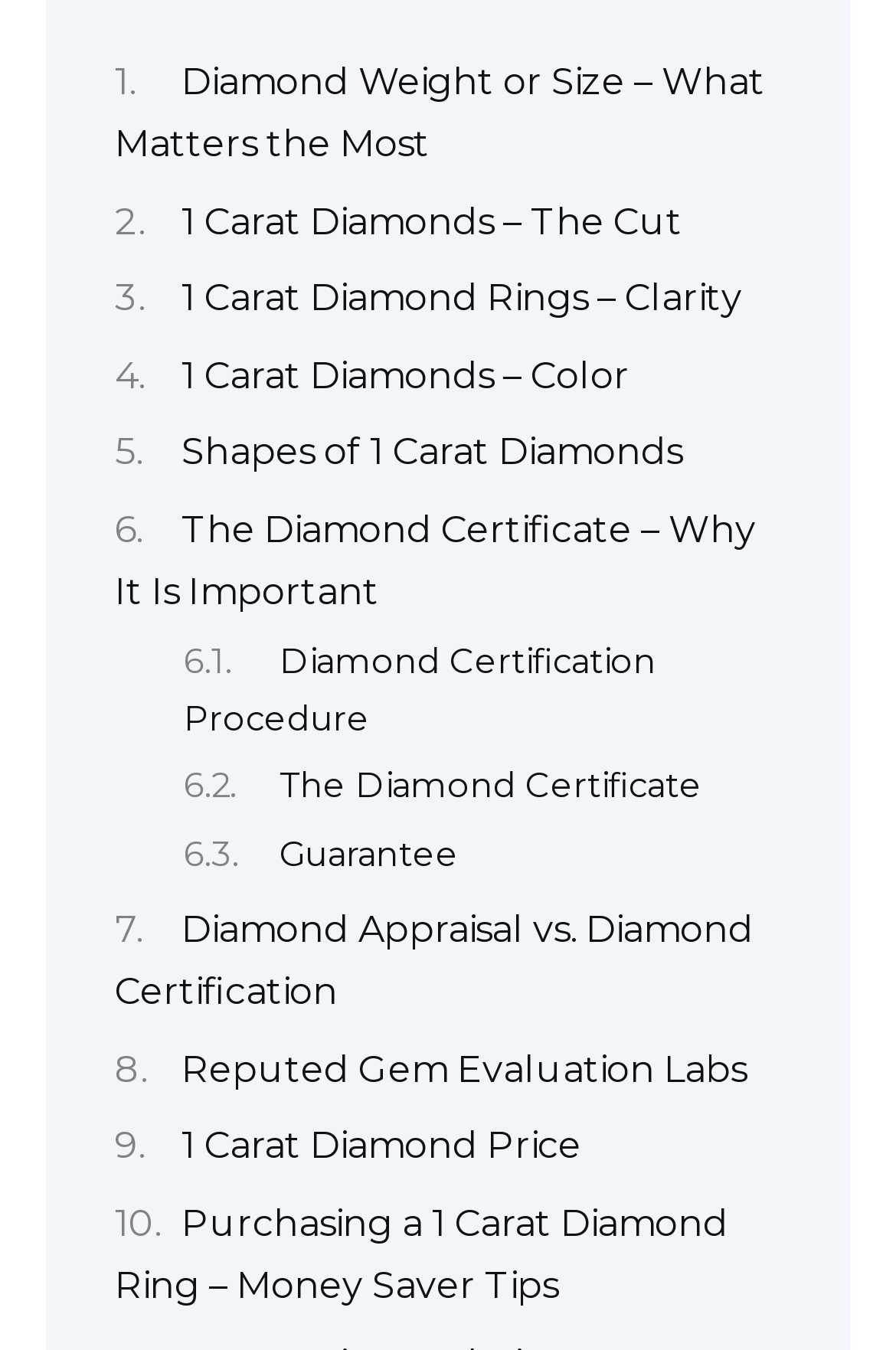What is the purpose of a reputed gem evaluation lab?
With the help of the image, please provide a detailed response to the question.

The webpage has a link titled 'Reputed Gem Evaluation Labs', which suggests that these labs are responsible for evaluating gems, likely including diamonds. The purpose of these labs is to assess the quality and authenticity of gems.